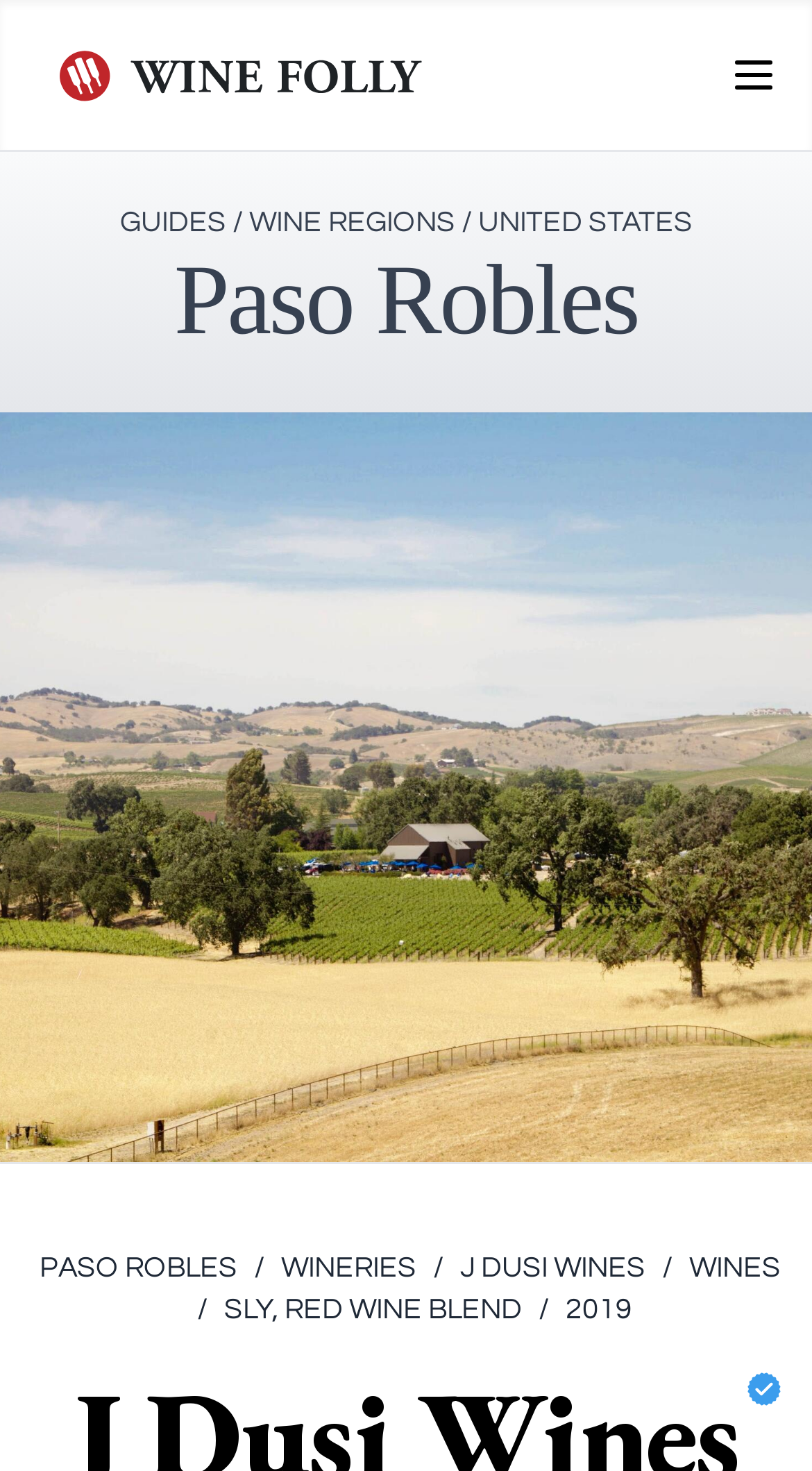Answer the question below in one word or phrase:
How many links are in the top navigation menu?

4